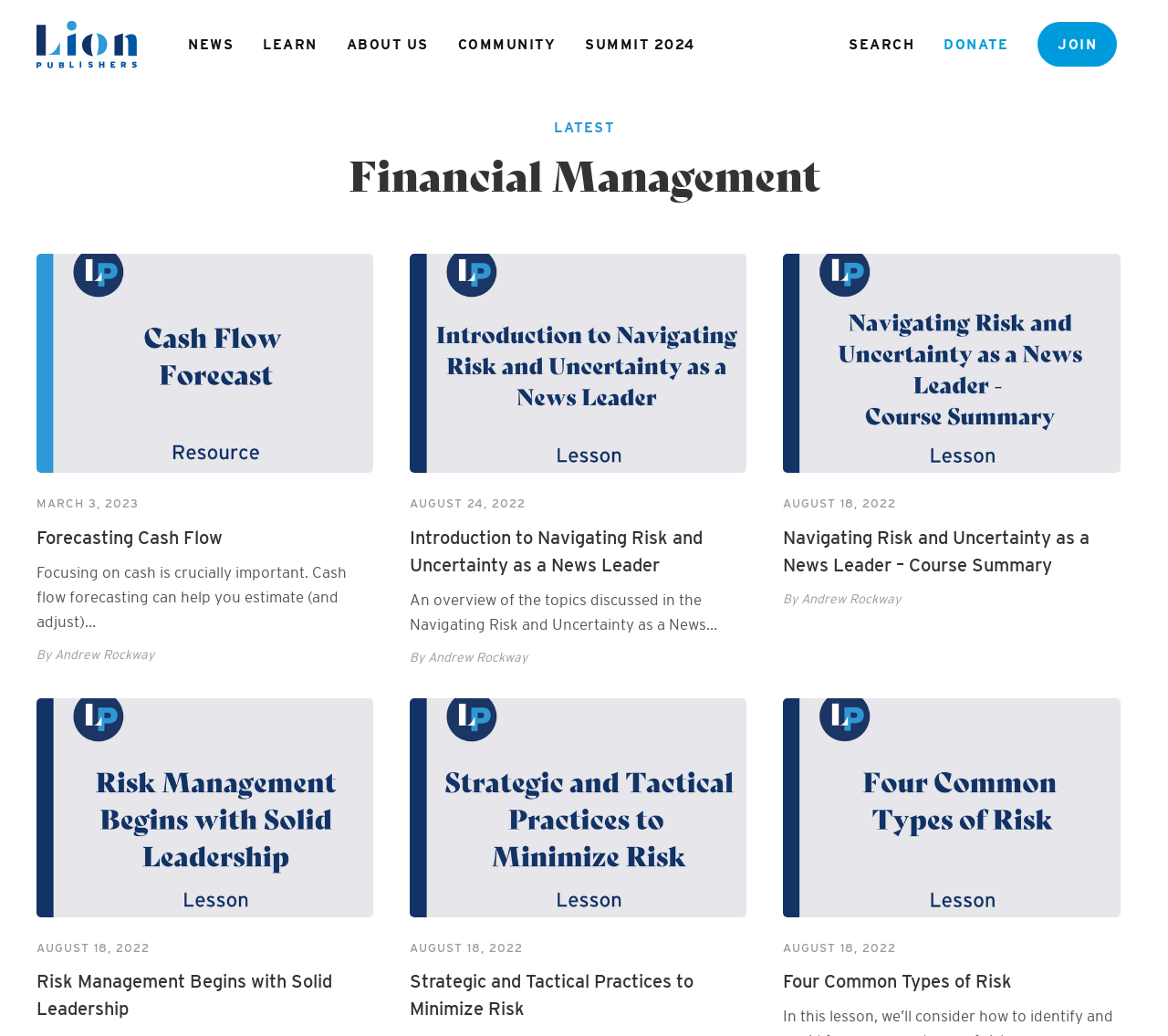Using floating point numbers between 0 and 1, provide the bounding box coordinates in the format (top-left x, top-left y, bottom-right x, bottom-right y). Locate the UI element described here: Summit 2024

[0.501, 0.035, 0.595, 0.05]